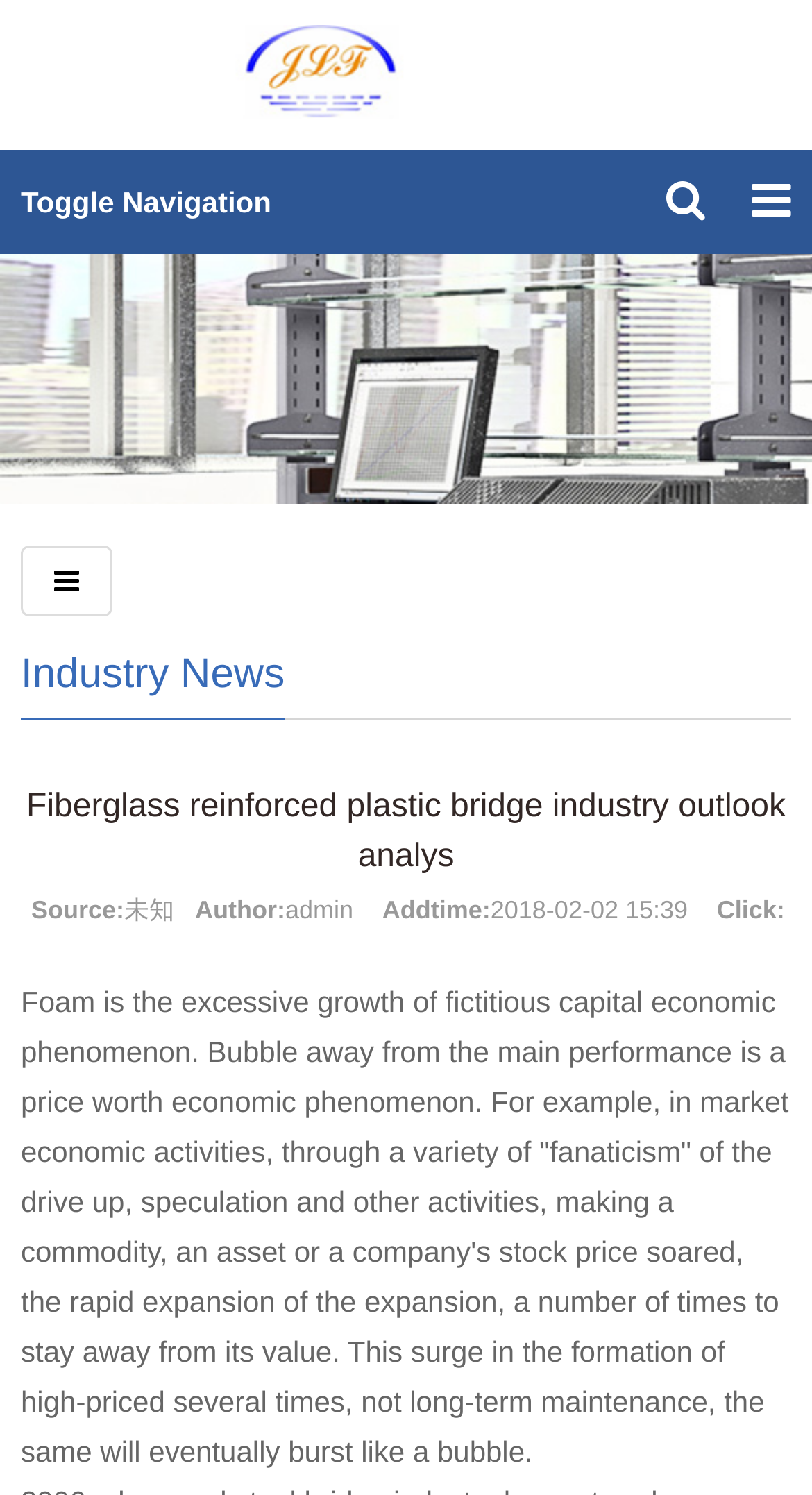Carefully examine the image and provide an in-depth answer to the question: What is the purpose of the button with '' icon?

The button with the '' icon is located near the 'Toggle Navigation' StaticText element, suggesting that the button is used to toggle navigation.